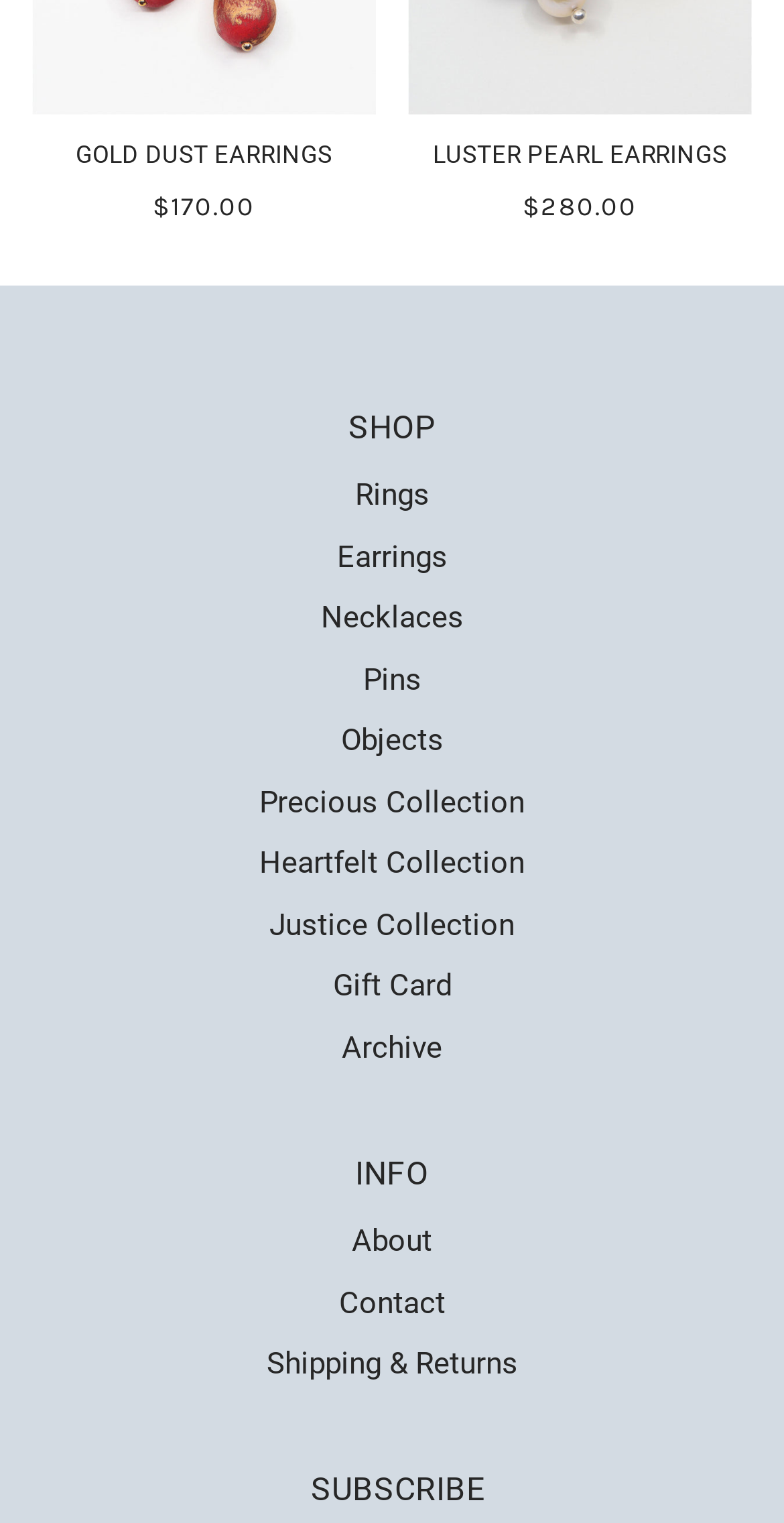Refer to the screenshot and give an in-depth answer to this question: What is the last link in the INFO navigation category?

The last link in the INFO navigation category can be found by looking at the list element with the description 'Navigation' and the StaticText element with the text 'INFO'. The last link element is 'Shipping & Returns'.